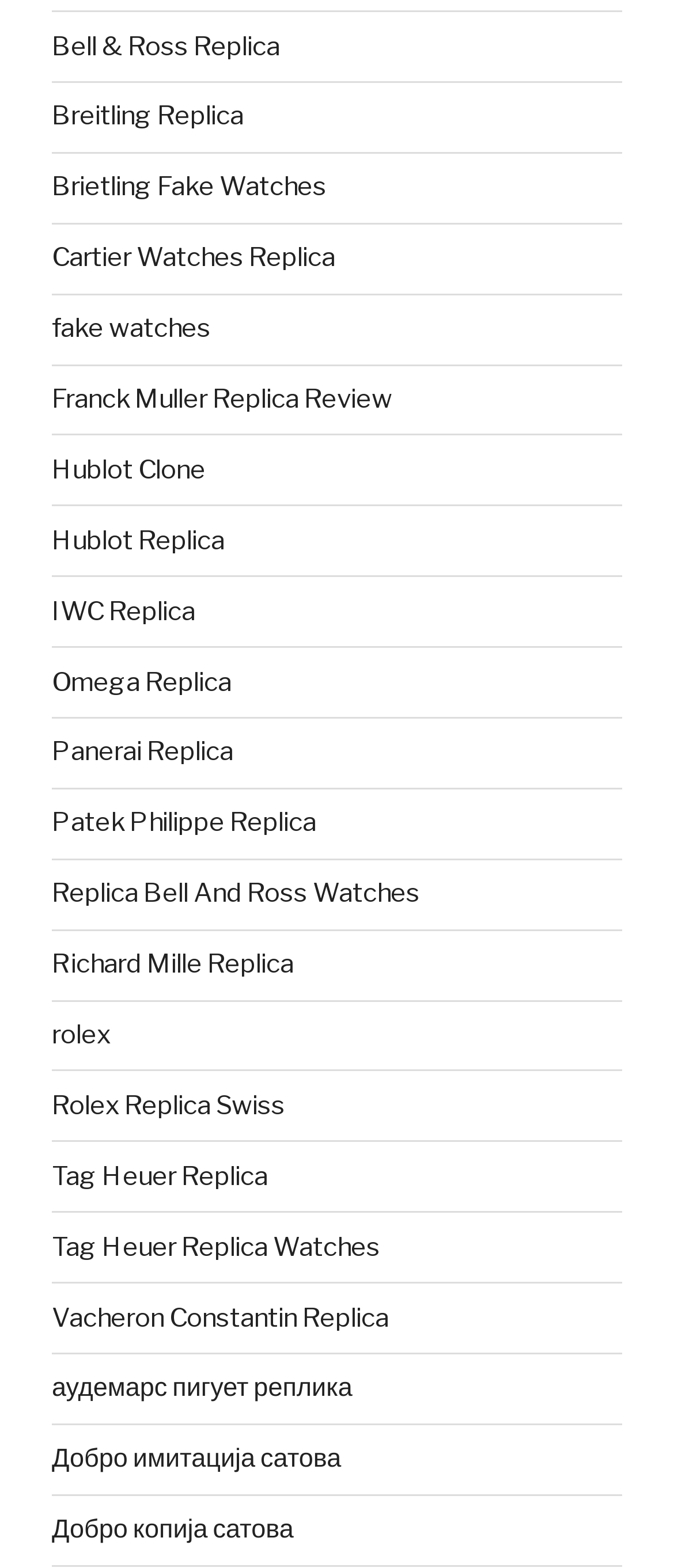Pinpoint the bounding box coordinates of the area that should be clicked to complete the following instruction: "Browse Tag Heuer Replica Watches". The coordinates must be given as four float numbers between 0 and 1, i.e., [left, top, right, bottom].

[0.077, 0.785, 0.564, 0.805]